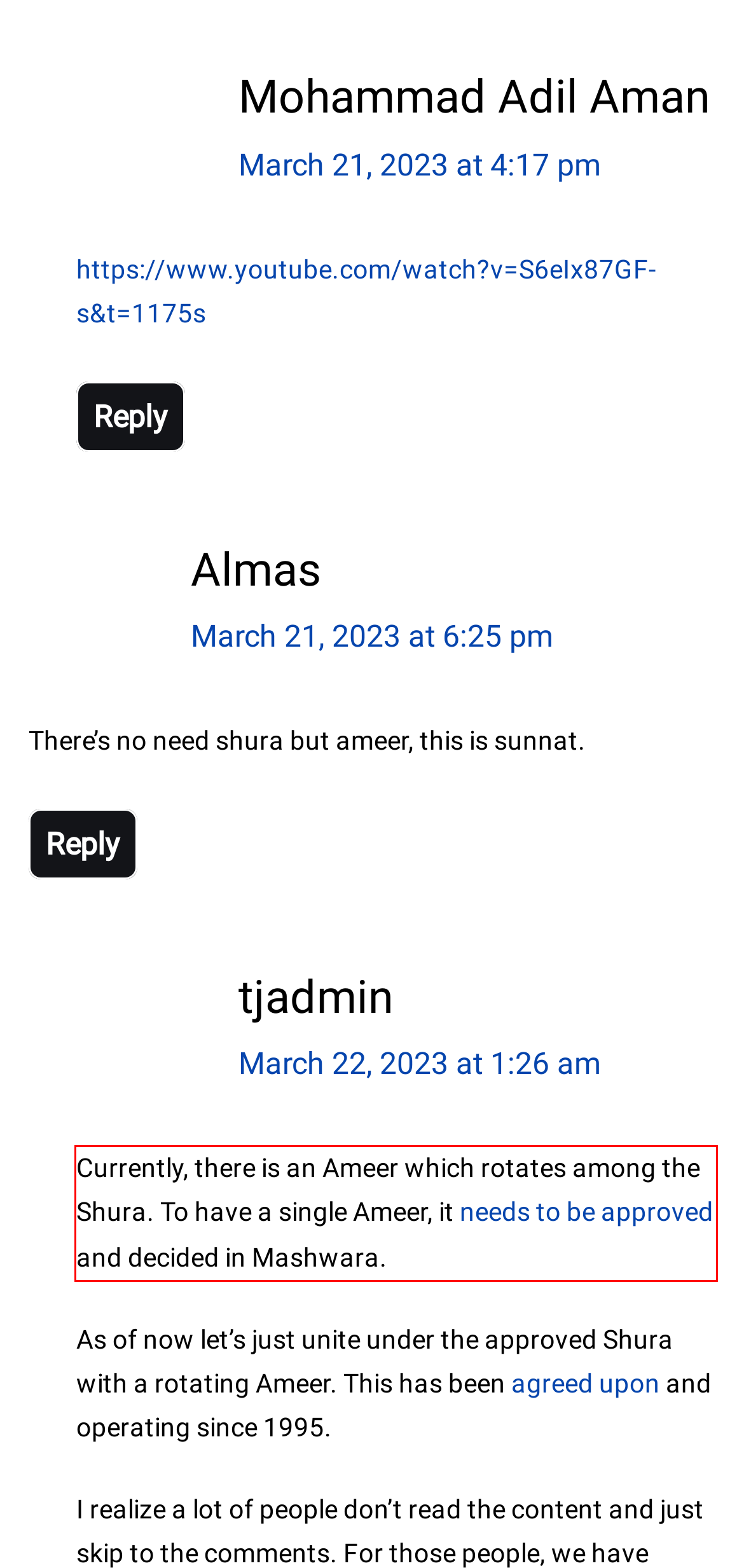Analyze the screenshot of the webpage and extract the text from the UI element that is inside the red bounding box.

Currently, there is an Ameer which rotates among the Shura. To have a single Ameer, it needs to be approved and decided in Mashwara.